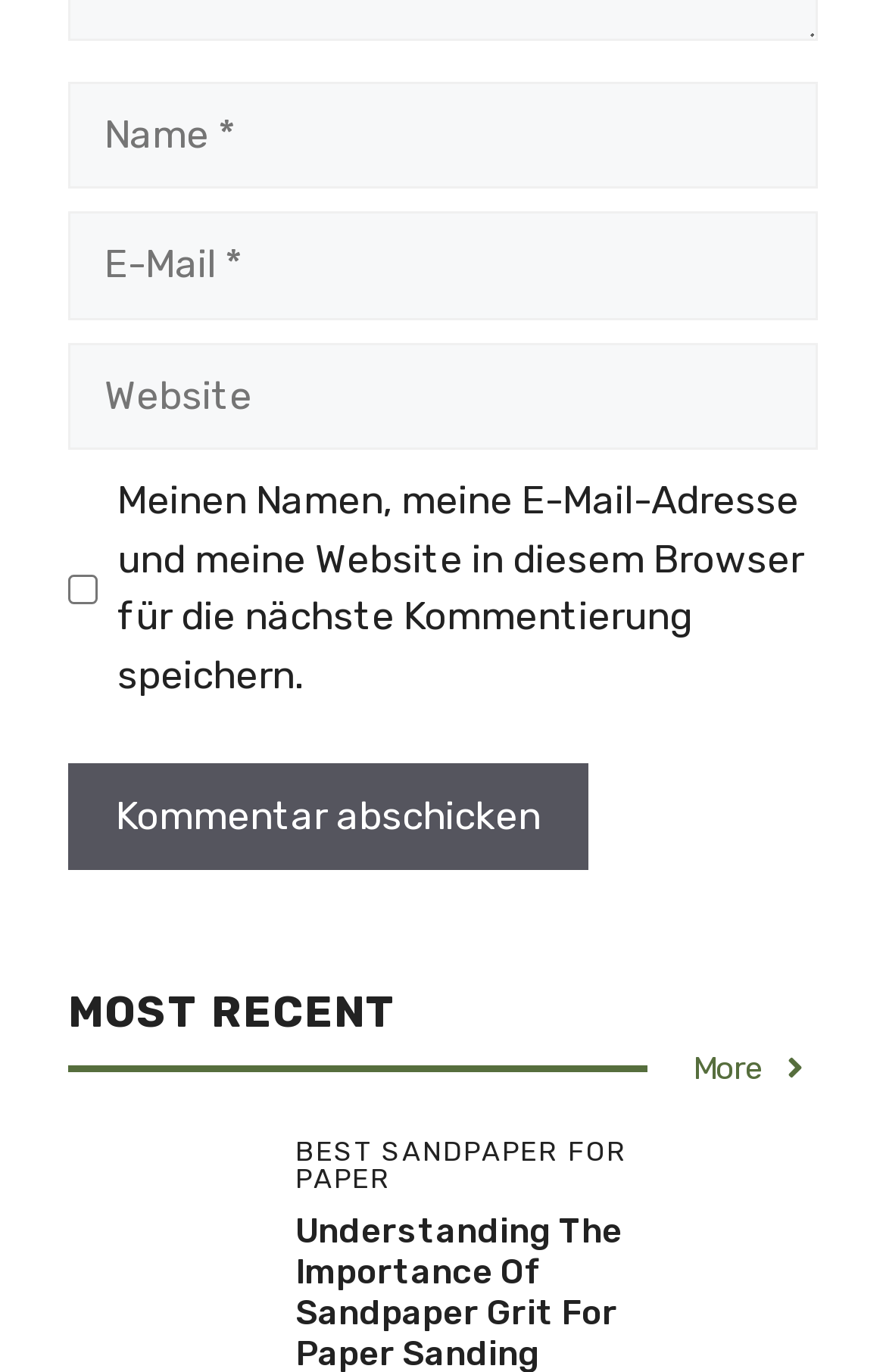What is the purpose of the checkbox?
Please provide a comprehensive answer to the question based on the webpage screenshot.

The checkbox is located below the 'Website' textbox and its label is in German, which translates to 'Save my name, email address, and website in this browser for the next comment'. This suggests that the purpose of the checkbox is to save the user's comment information for future use.